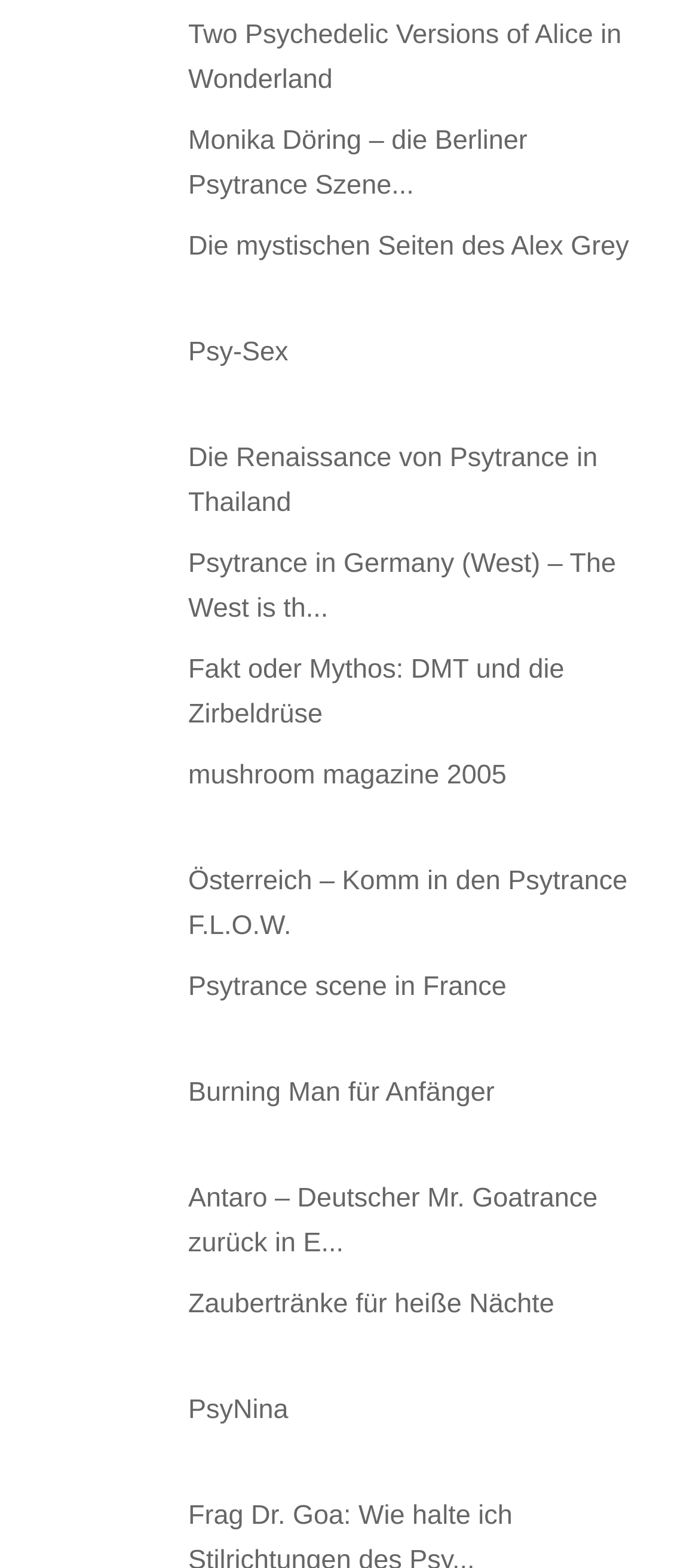Using the element description: "mushroom magazine 2005", determine the bounding box coordinates for the specified UI element. The coordinates should be four float numbers between 0 and 1, [left, top, right, bottom].

[0.269, 0.485, 0.725, 0.505]